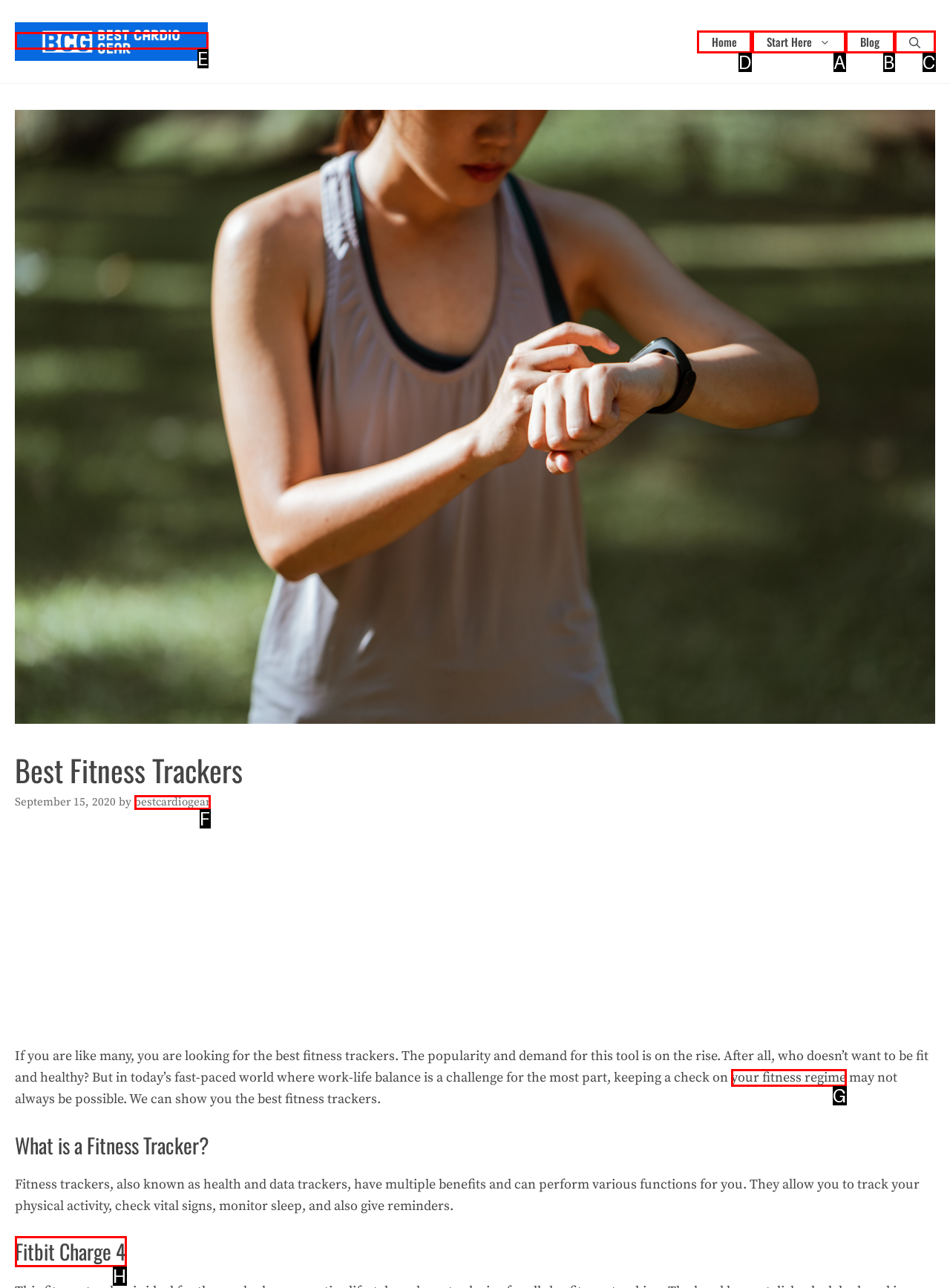For the task "go to homepage", which option's letter should you click? Answer with the letter only.

D